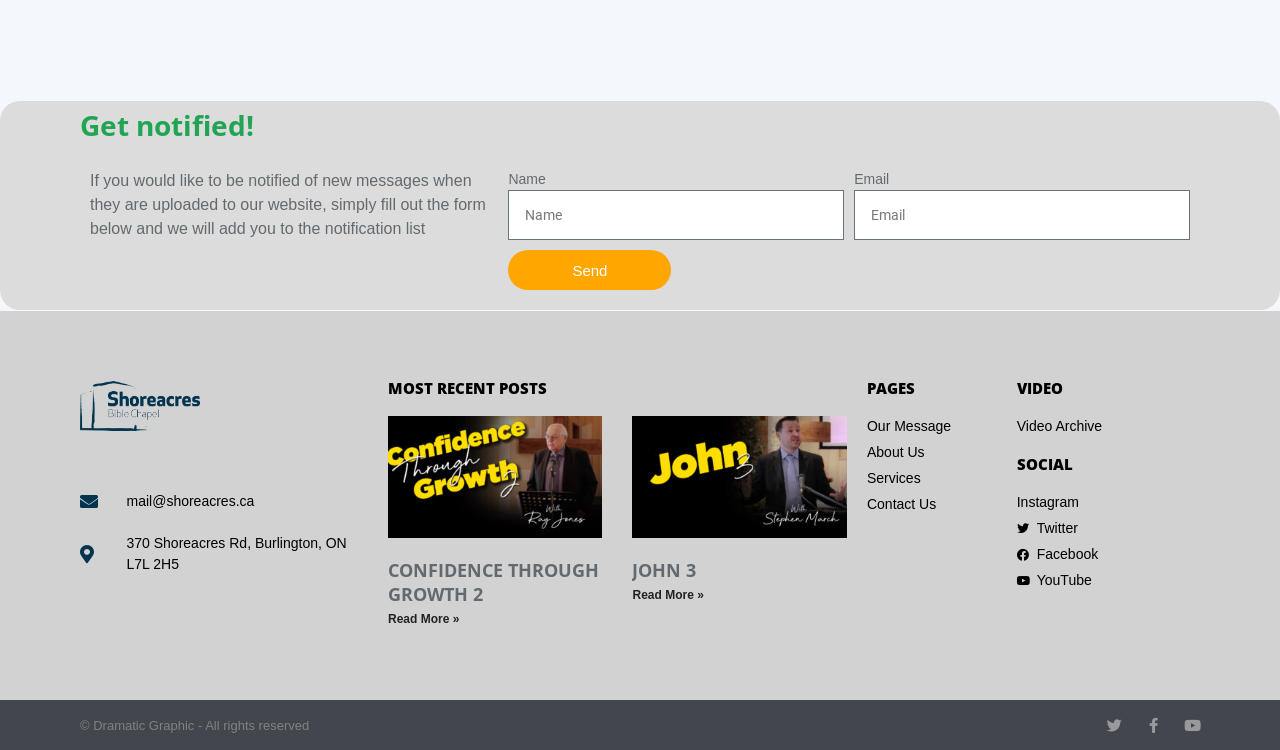Determine the bounding box coordinates for the UI element with the following description: "Confidence Through Growth 2". The coordinates should be four float numbers between 0 and 1, represented as [left, top, right, bottom].

[0.303, 0.744, 0.468, 0.808]